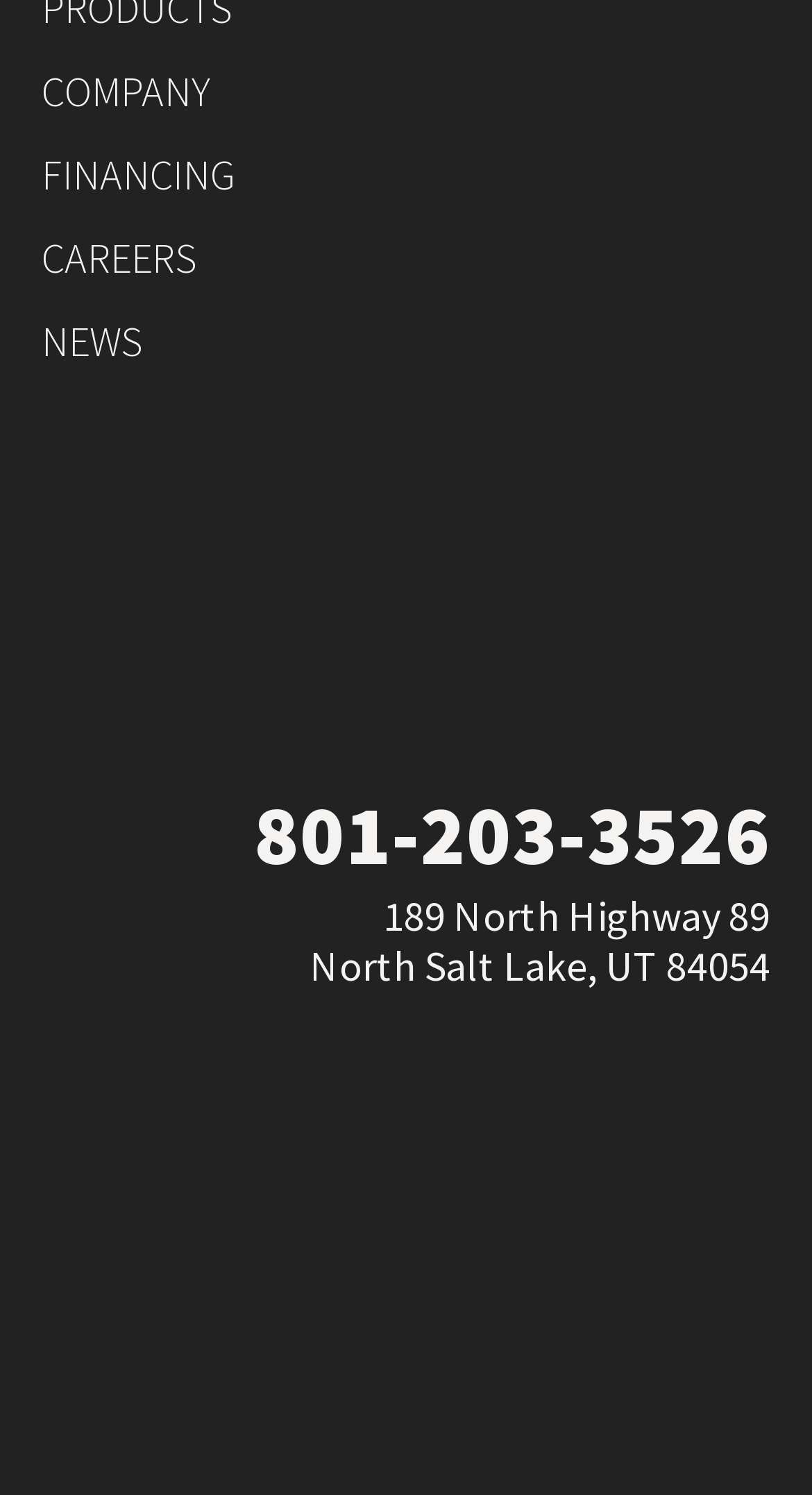Please specify the bounding box coordinates of the area that should be clicked to accomplish the following instruction: "Click on the COMPANY link". The coordinates should consist of four float numbers between 0 and 1, i.e., [left, top, right, bottom].

[0.051, 0.044, 0.259, 0.078]